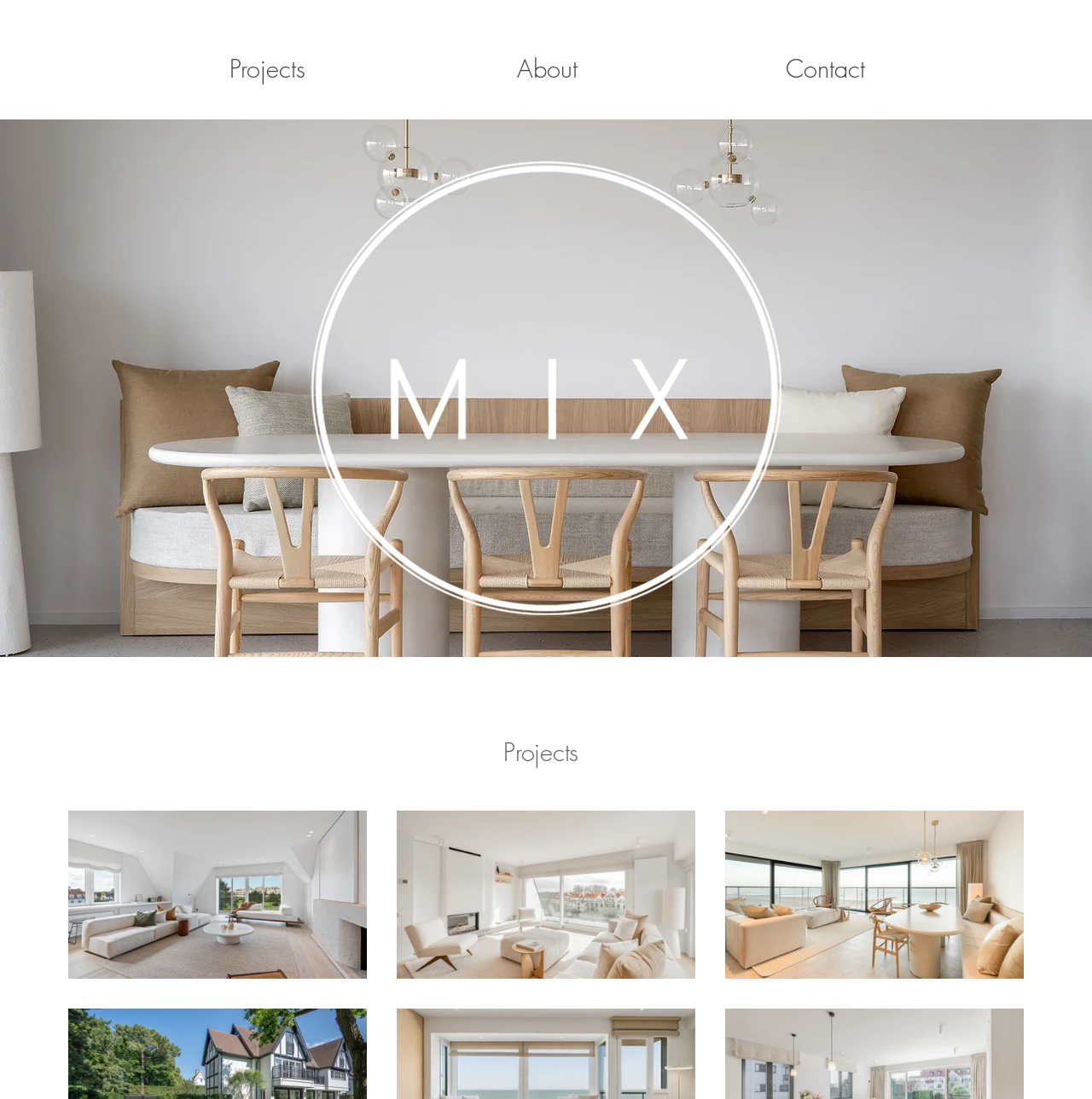How many projects are showcased on the webpage?
Please provide a detailed and thorough answer to the question.

I counted the number of links under the 'Projects' section and found at least three links, which suggests that the company is showcasing at least three projects on the webpage.